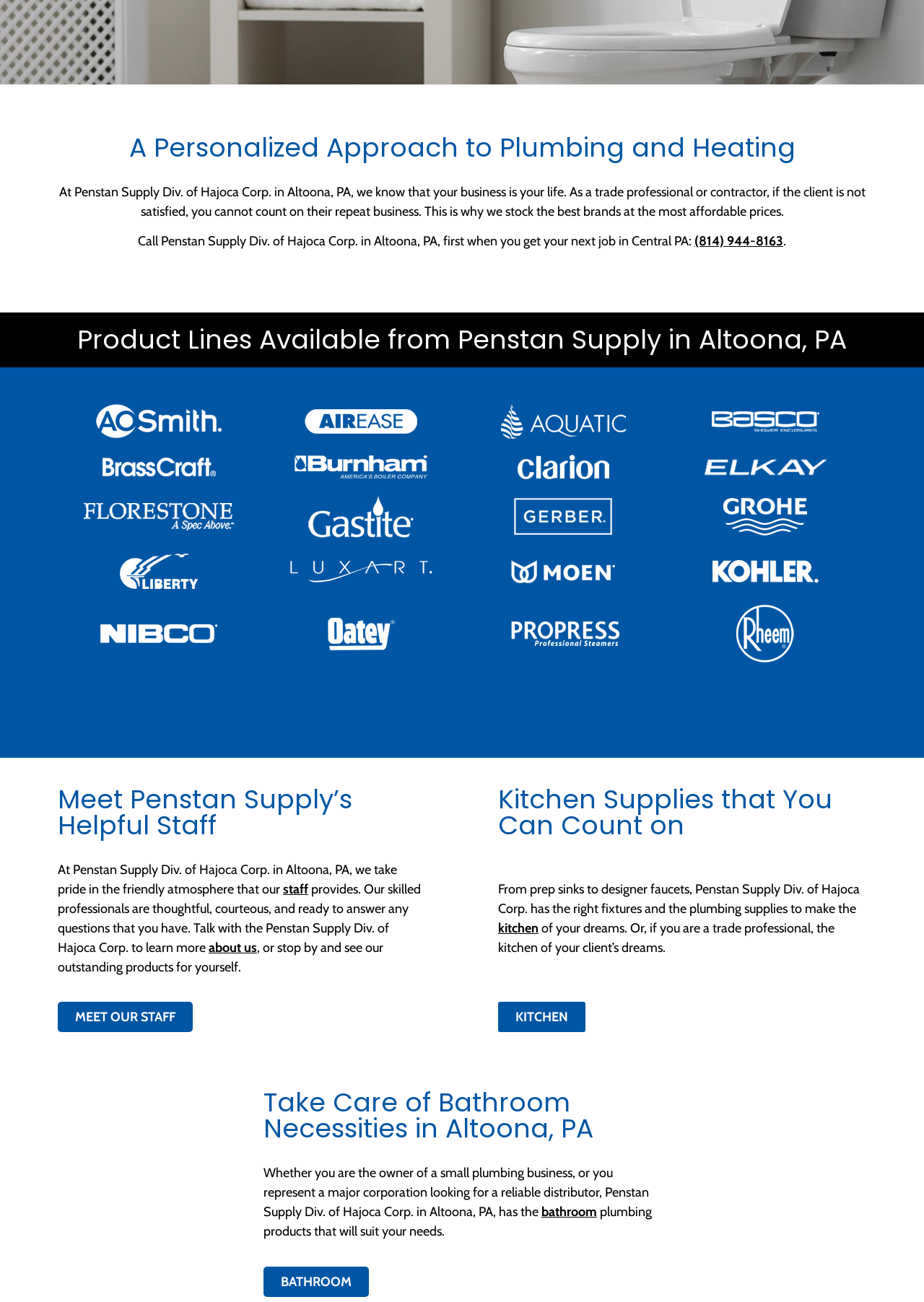From the webpage screenshot, identify the region described by alt="Nibco". Provide the bounding box coordinates as (top-left x, top-left y, bottom-right x, bottom-right y), with each value being a floating point number between 0 and 1.

[0.109, 0.48, 0.235, 0.494]